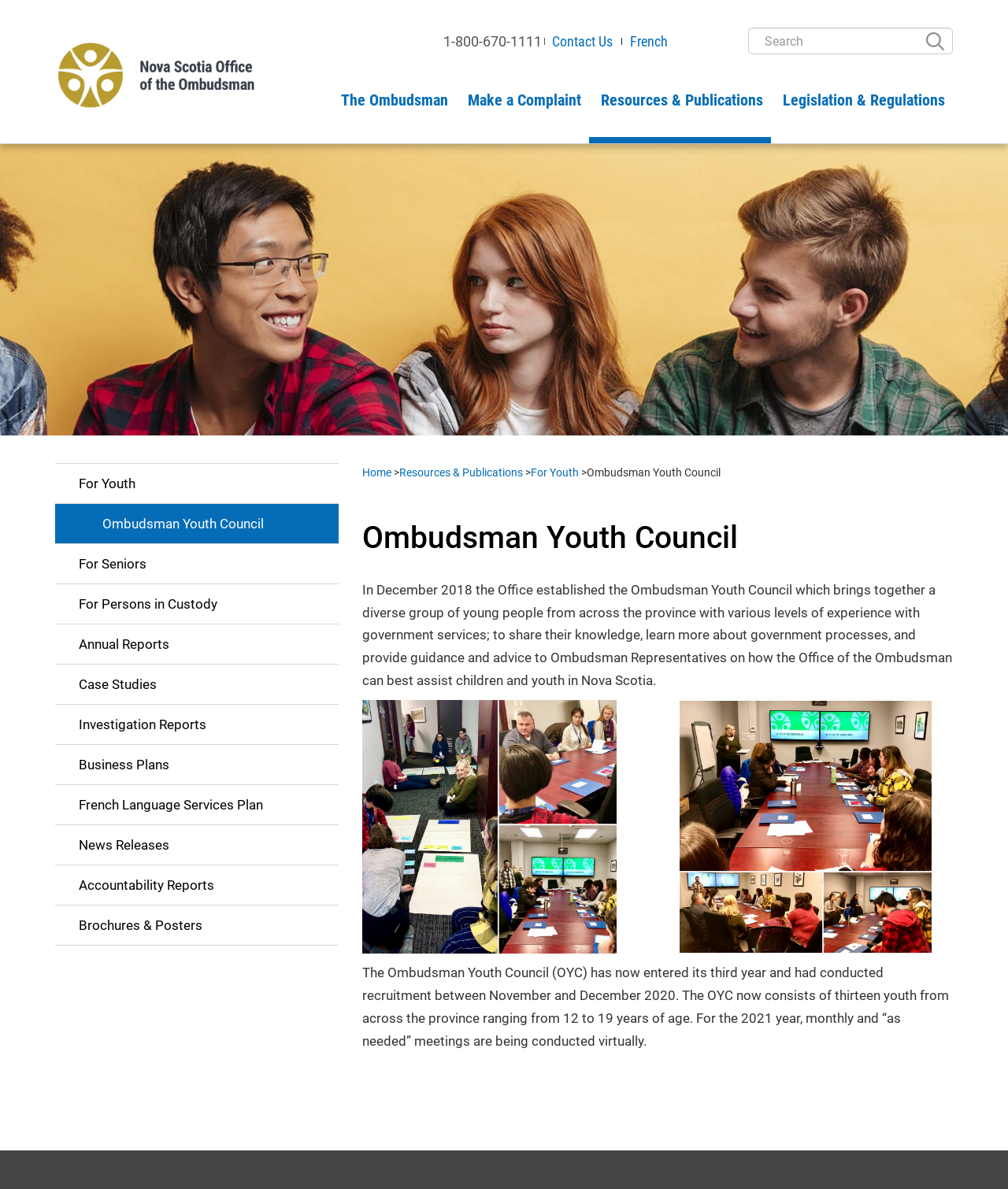Identify the bounding box coordinates of the section to be clicked to complete the task described by the following instruction: "Search for something". The coordinates should be four float numbers between 0 and 1, formatted as [left, top, right, bottom].

[0.742, 0.023, 0.945, 0.046]